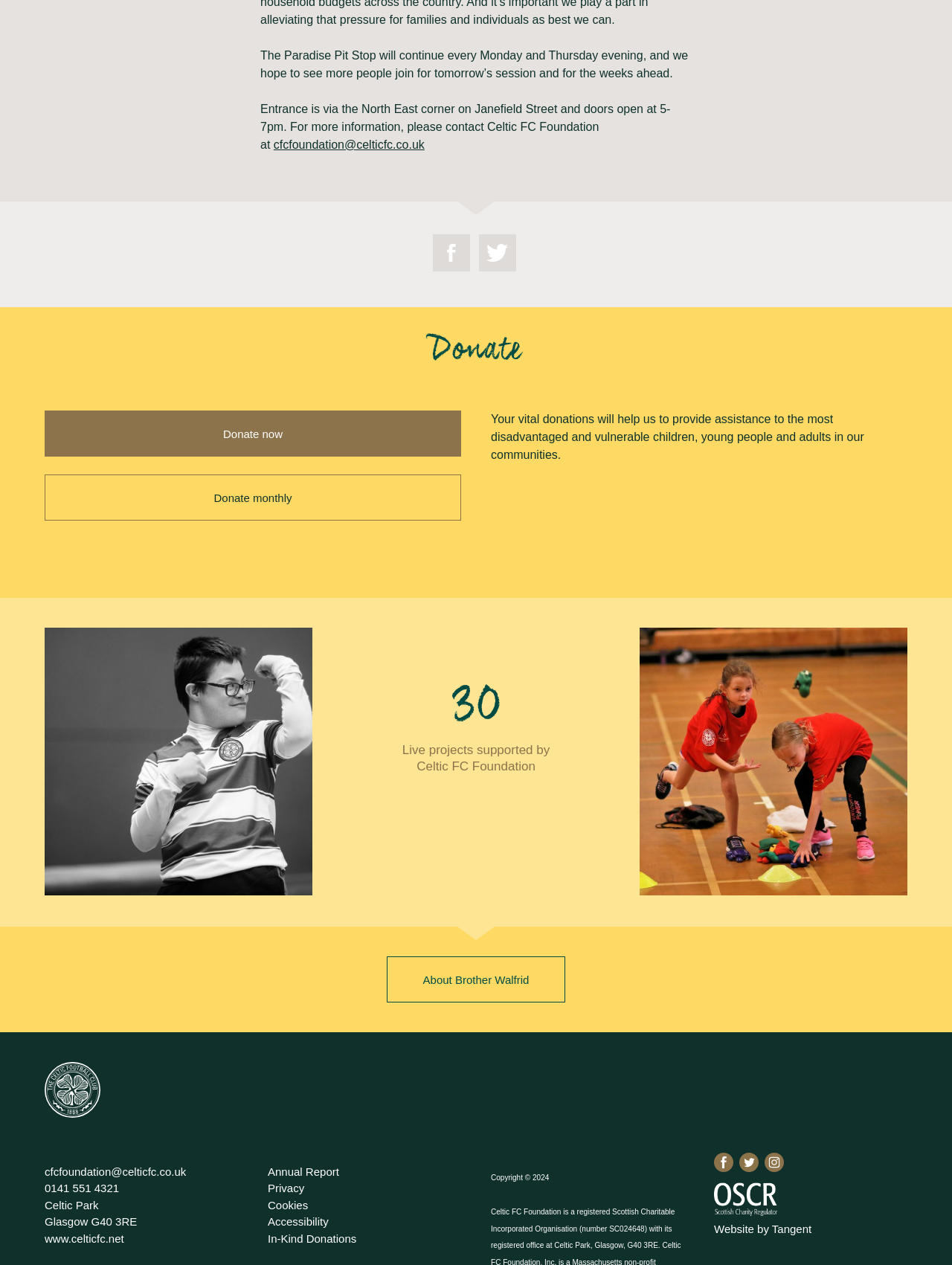Provide a brief response to the question below using one word or phrase:
What is the purpose of donations to Celtic FC Foundation?

To help disadvantaged children and adults